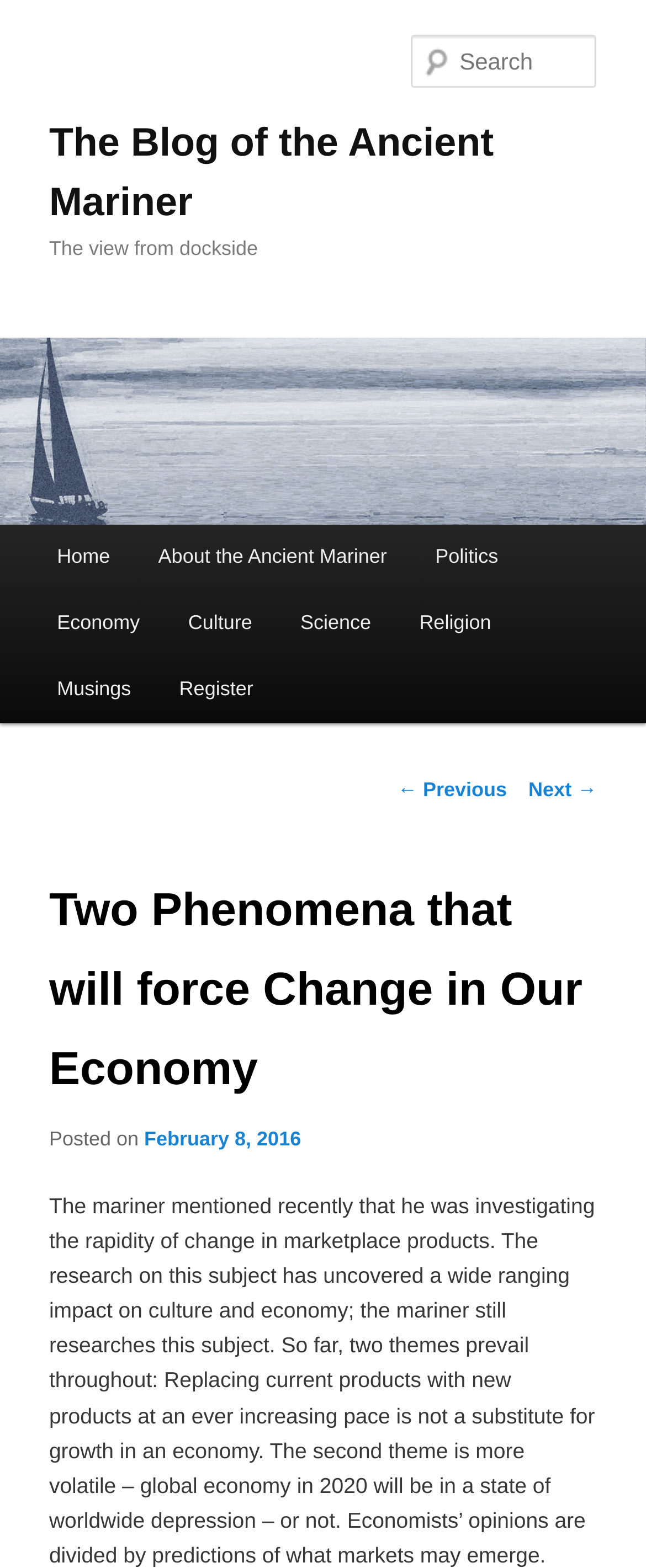What is the text of the webpage's headline?

The Blog of the Ancient Mariner